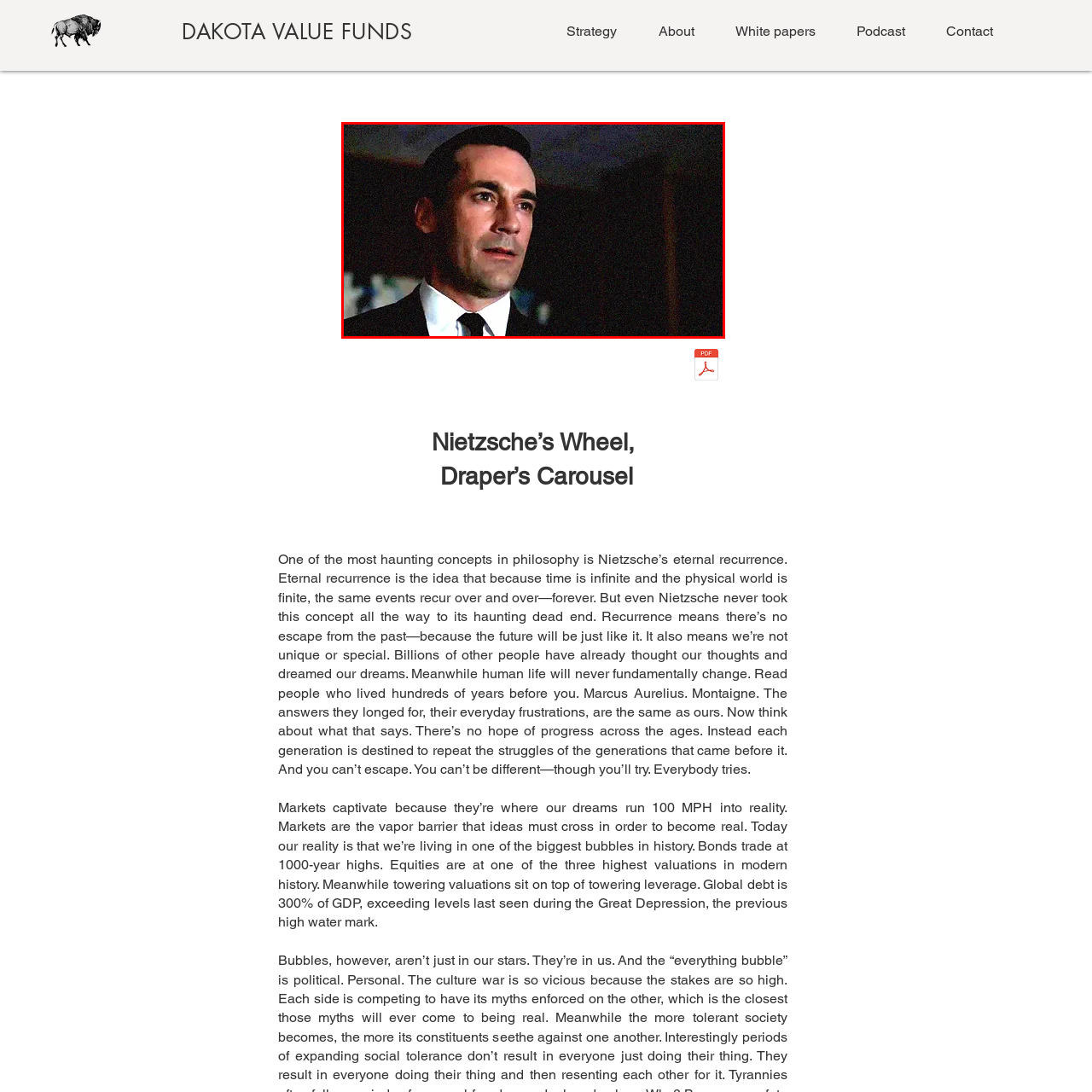Explain thoroughly what is happening in the image that is surrounded by the red box.

The image portrays a contemplative man in a sharp suit, reminiscent of a character navigating complex emotions and societal challenges. His expression suggests deep contemplation, inviting viewers to ponder his thoughts and circumstances. This moment captures the essence of introspection often seen in narratives that explore existential themes, such as the struggles of identity and the impact of the past on the present. The context of the surrounding text, which delves into Nietzsche's philosophy of eternal recurrence and the cyclical nature of human experiences, reinforces this idea, suggesting that the character may be grappling with the weight of history and the inevitability of repeating life’s challenges. The rich visual ambiance complements the philosophical exploration, making it a poignant illustration of character depth and existential inquiry.